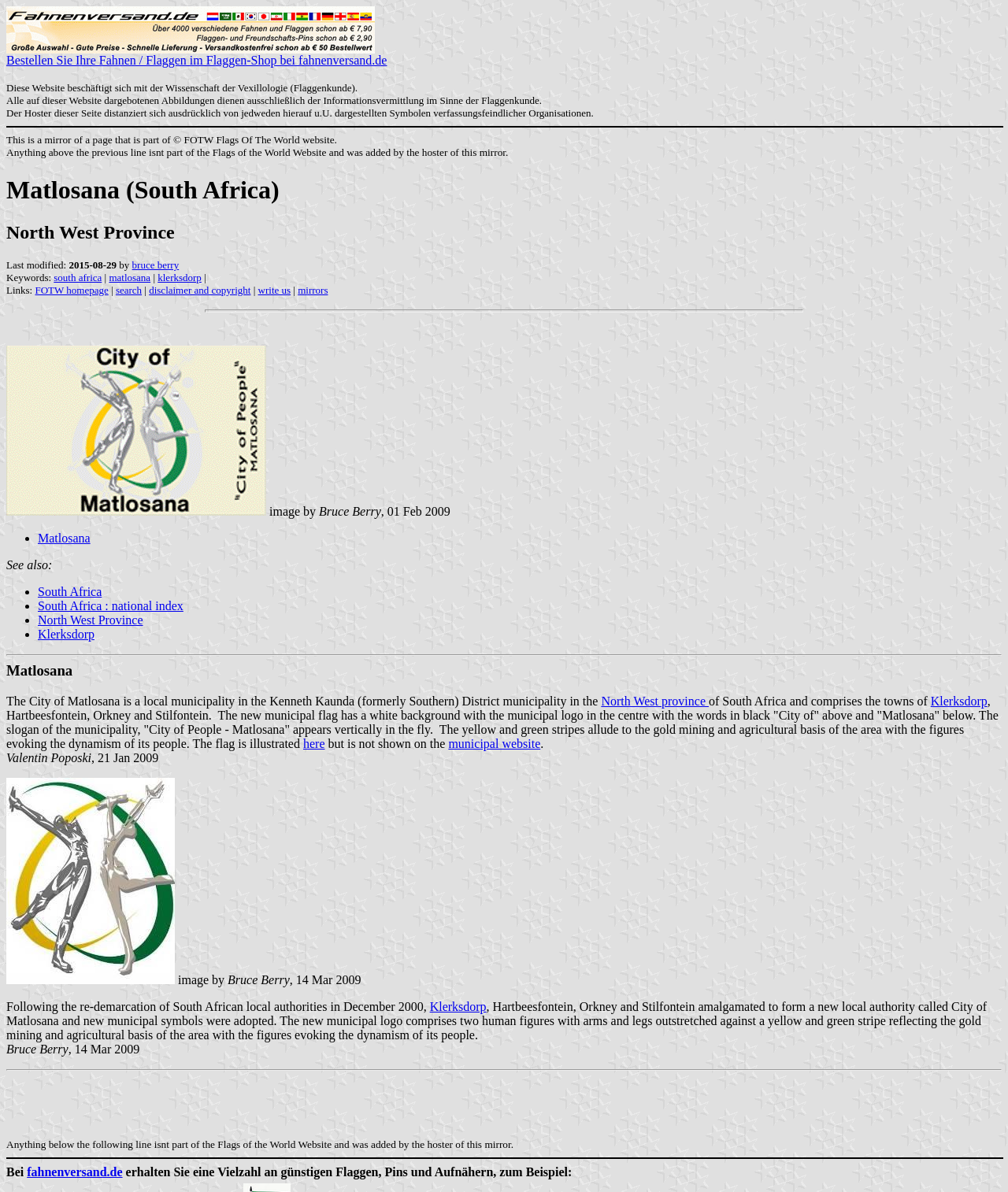Explain the webpage's design and content in an elaborate manner.

This webpage is about Matlosana, a local municipality in the North West province of South Africa. At the top, there is a link to order flags and a small image. Below this, there is a brief introduction to the website, stating that it deals with vexillology, the study of flags. 

The main content of the webpage is divided into sections, separated by horizontal lines. The first section provides information about Matlosana, including its location and a description of its municipal flag. The flag is described as having a white background with the municipal logo in the center, surrounded by yellow and green stripes. 

The next section lists keywords related to Matlosana, including "South Africa" and "Klerksdorp". Below this, there are links to other relevant websites, such as the FOTW homepage and a search function. 

Further down, there is a section with links to other related topics, including South Africa, North West province, and Klerksdorp. This is followed by a detailed description of the City of Matlosana, including its history and the meaning behind its municipal flag. 

The webpage also includes several images, which are not described in detail. There are also links to other websites and sources of information, including the municipal website. The webpage is concluded with a section of text that is not part of the original Flags of the World website, but was added by the hoster of this mirror.